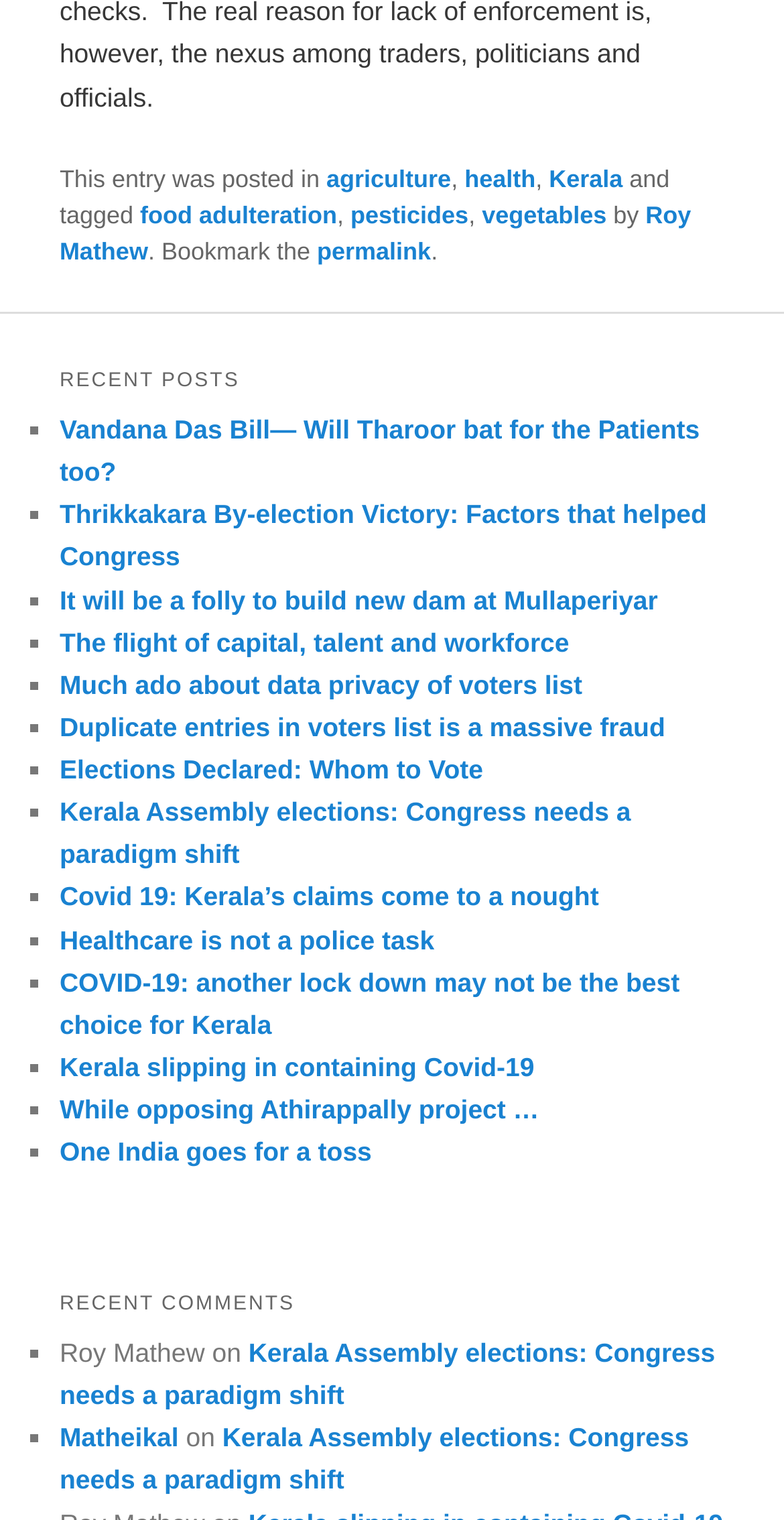Specify the bounding box coordinates of the area that needs to be clicked to achieve the following instruction: "Follow on facebook".

None